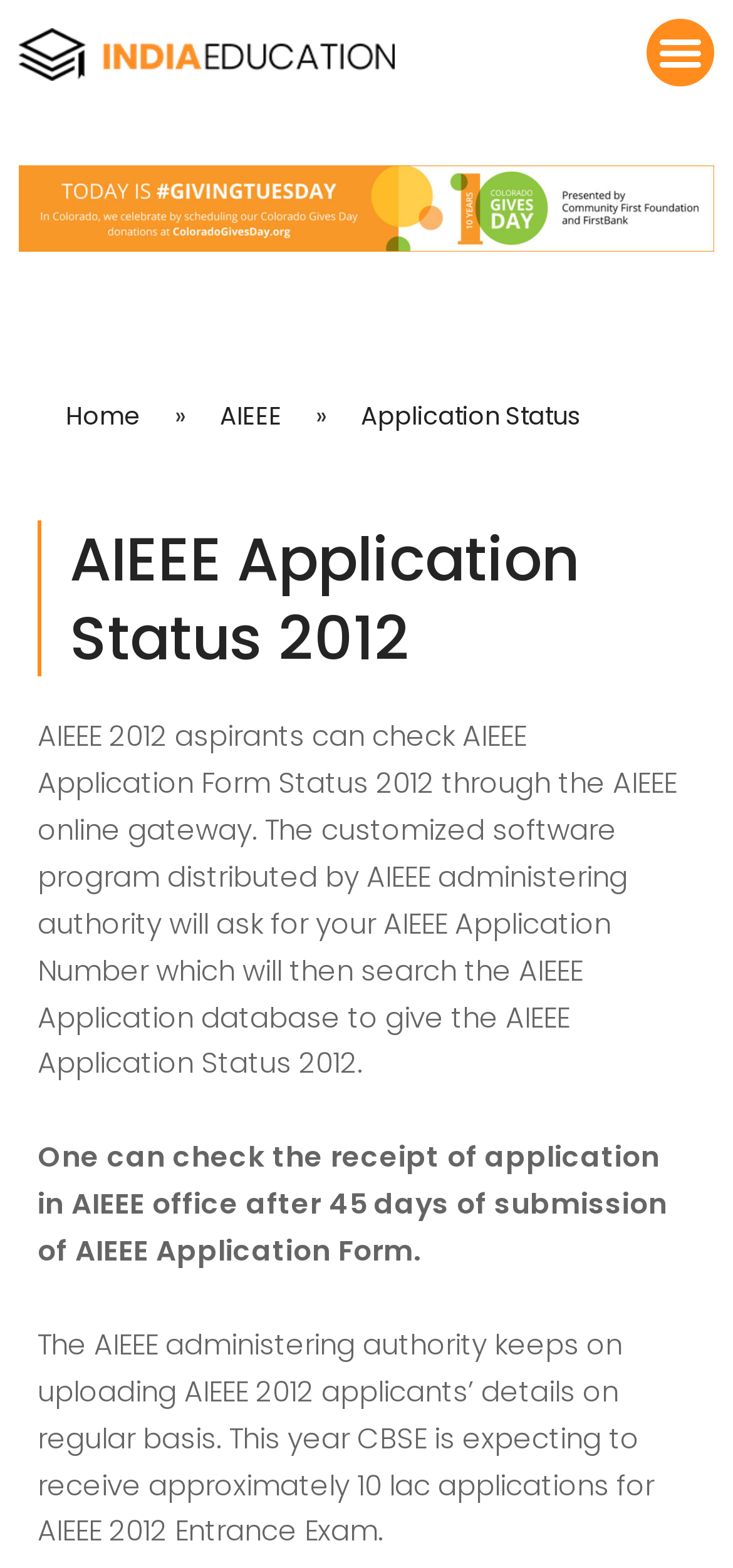Provide the bounding box coordinates of the HTML element described as: "Application Status". The bounding box coordinates should be four float numbers between 0 and 1, i.e., [left, top, right, bottom].

[0.467, 0.247, 0.818, 0.285]